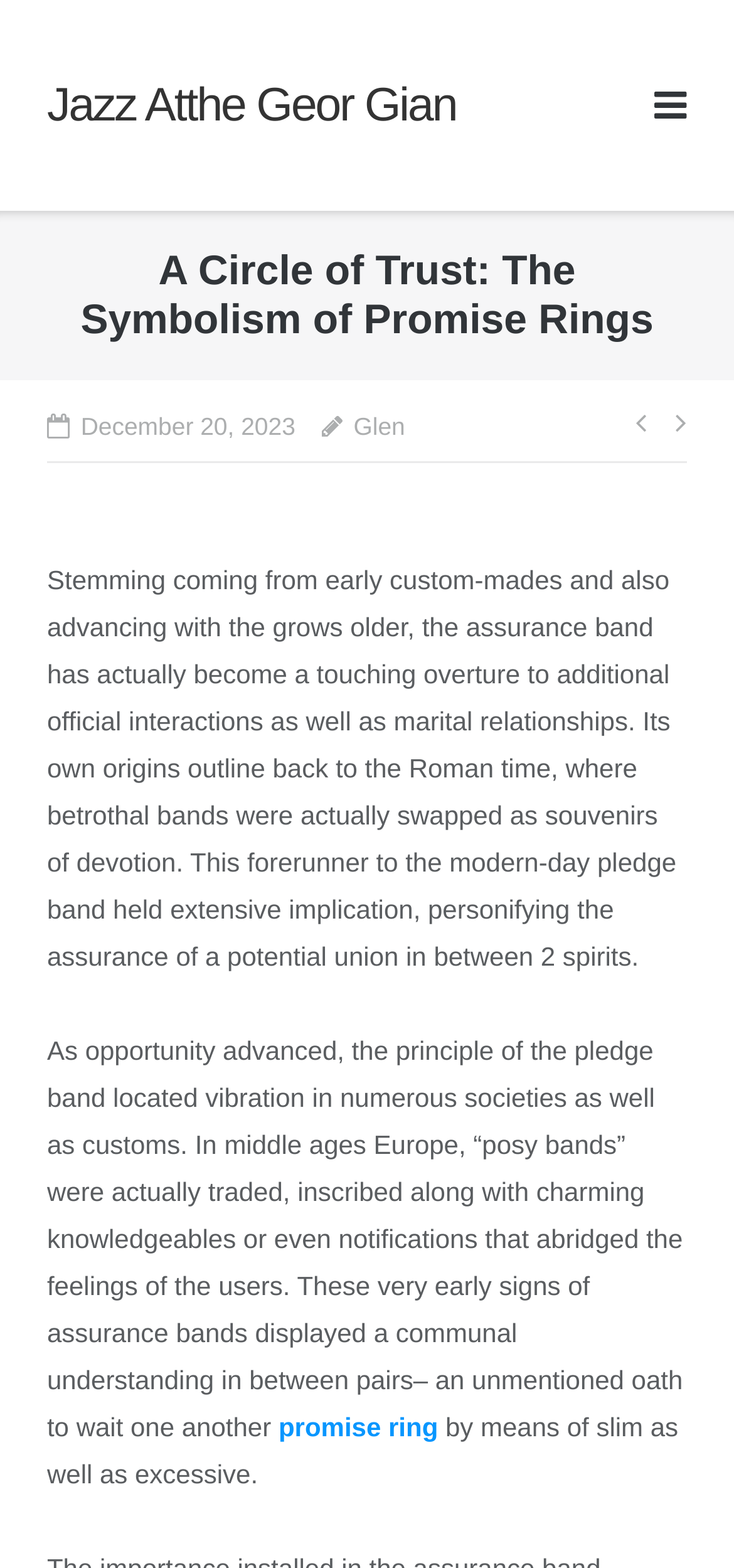Respond to the question below with a single word or phrase: What is the navigation section of the post?

Posts